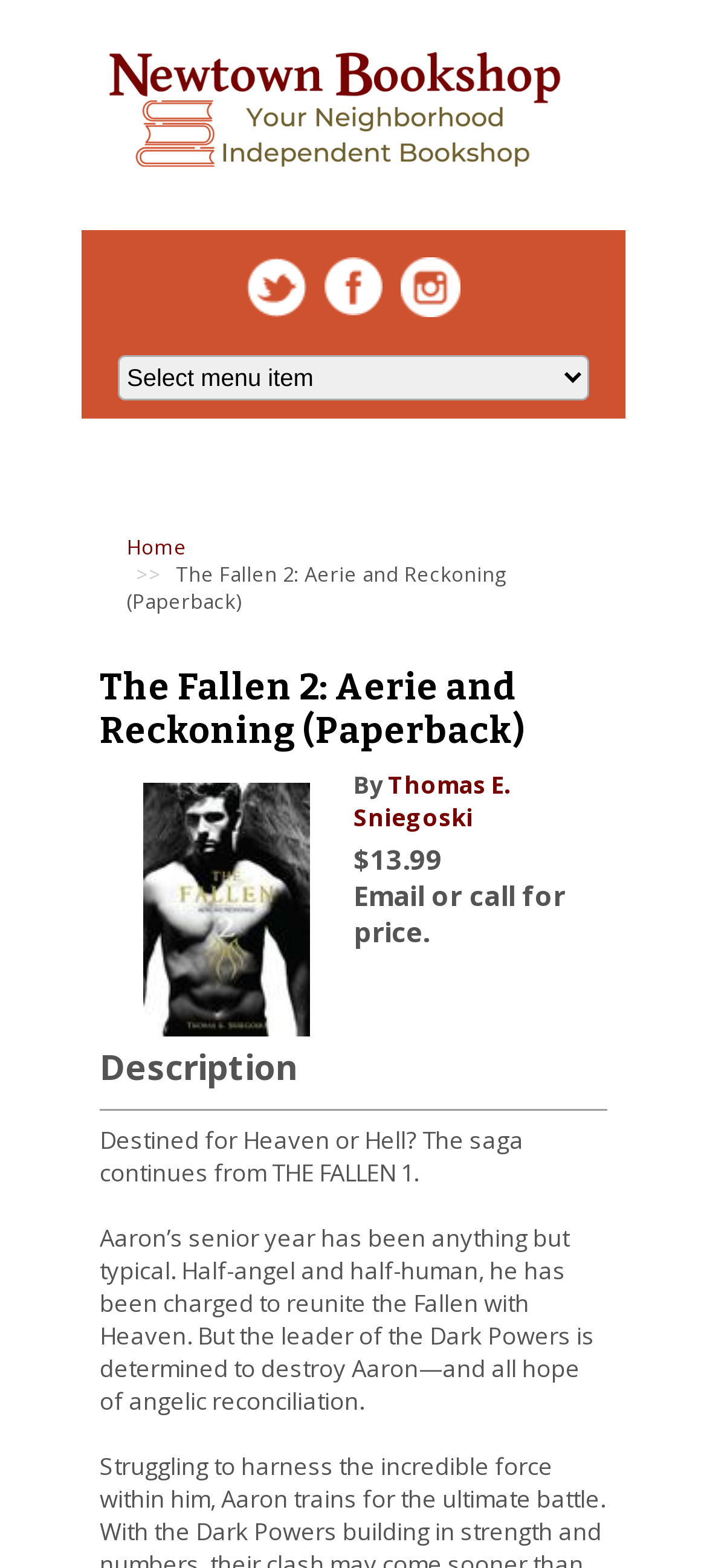Determine the bounding box coordinates of the clickable region to carry out the instruction: "Contact the company".

None